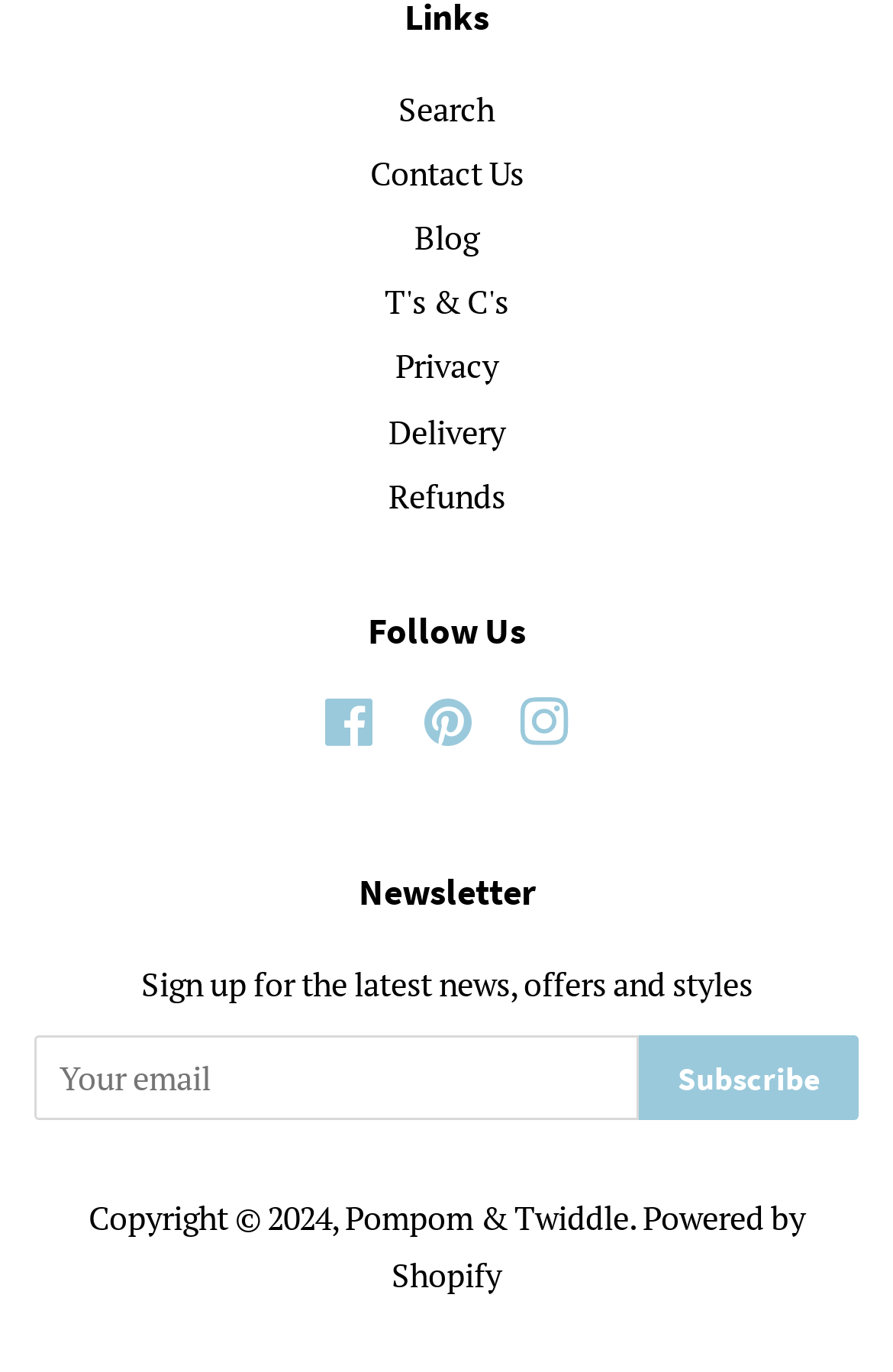What is the company name?
Deliver a detailed and extensive answer to the question.

I found the company name 'Pompom & Twiddle' in the footer section of the webpage, where it is mentioned as 'Copyright © 2024, Pompom & Twiddle'.